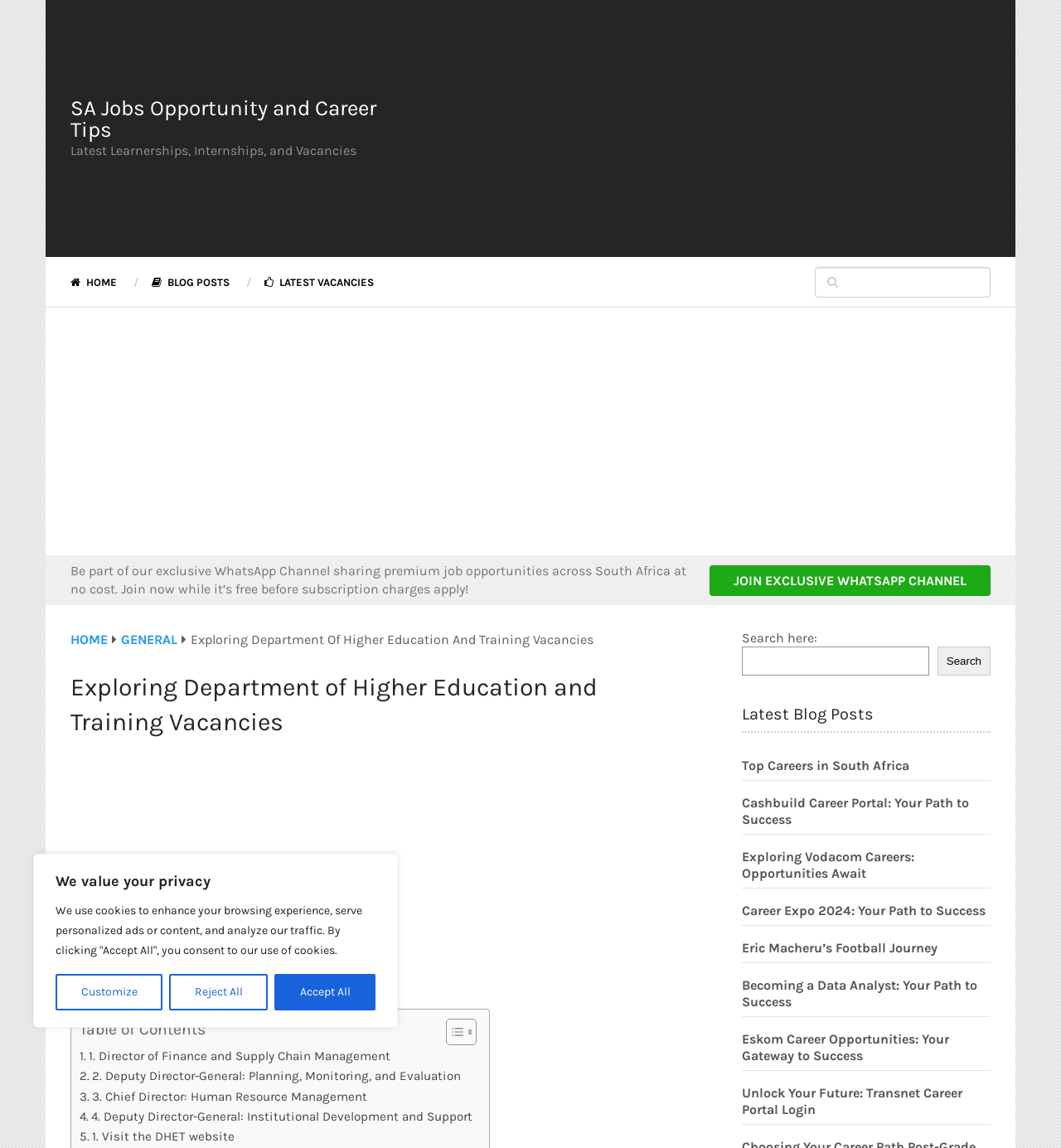Produce a meticulous description of the webpage.

This webpage is about exploring Department of Higher Education and Training vacancies. At the top, there is a privacy notice with buttons to customize, reject, or accept all cookies. Below this notice, there is a heading "SA Jobs Opportunity and Career Tips" with a link to the same title. 

To the right of this heading, there is a section with three links: "HOME", "BLOG POSTS", and "LATEST VACANCIES". Below this section, there is a group of elements, including a textbox and an advertisement iframe.

On the left side of the page, there is a heading "Be part of our exclusive WhatsApp Channel" with a link to join the channel. Below this, there are links to "HOME", "GENERAL", and "Exploring Department Of Higher Education And Training Vacancies". 

Further down, there is a section with a heading "Exploring Department of Higher Education and Training Vacancies" and an iframe advertisement below it. To the right of this section, there is a search box with a button to search.

Below the search box, there is a heading "Latest Blog Posts" with several links to blog posts, including "Top Careers in South Africa", "Cashbuild Career Portal: Your Path to Success", and others. 

At the bottom of the page, there is a table of contents with links to various job vacancies, including "Director of Finance and Supply Chain Management", "Deputy Director-General: Planning, Monitoring, and Evaluation", and others.